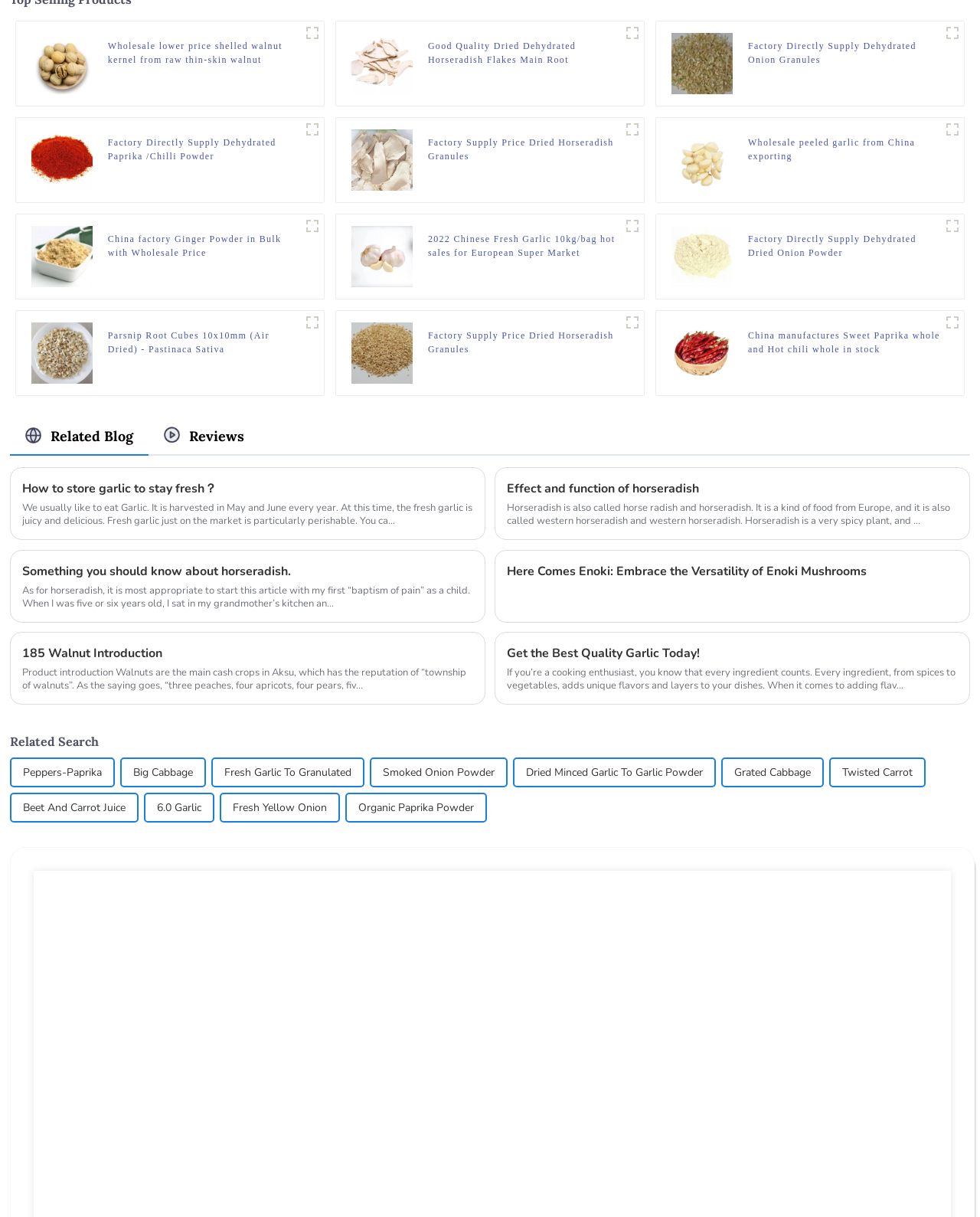Determine the bounding box coordinates for the area that needs to be clicked to fulfill this task: "Explore Good Quality Dried Dehydrated Horseradish Flakes". The coordinates must be given as four float numbers between 0 and 1, i.e., [left, top, right, bottom].

[0.437, 0.032, 0.634, 0.054]